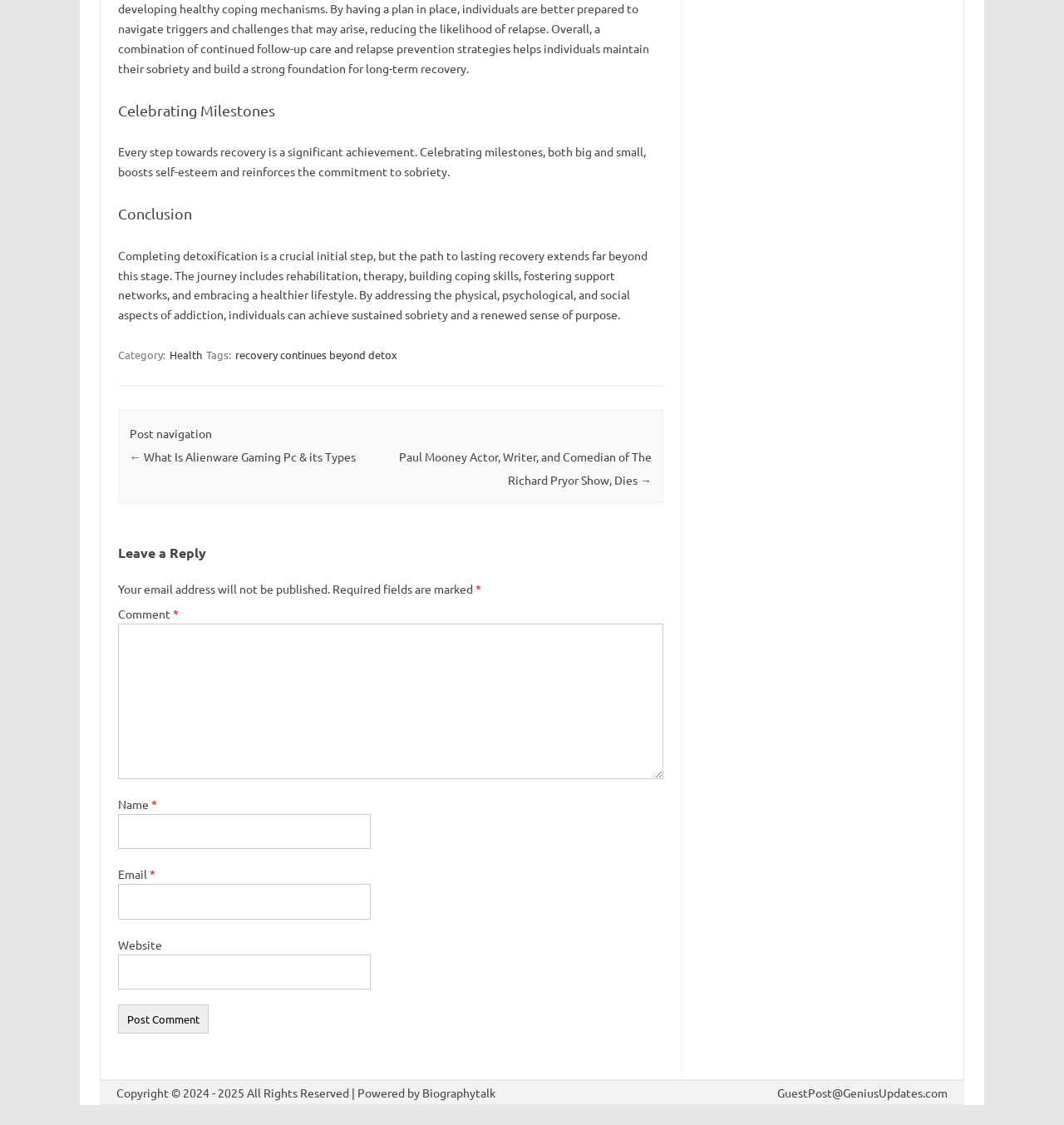Please indicate the bounding box coordinates for the clickable area to complete the following task: "Click the 'Health' category link". The coordinates should be specified as four float numbers between 0 and 1, i.e., [left, top, right, bottom].

[0.158, 0.307, 0.191, 0.323]